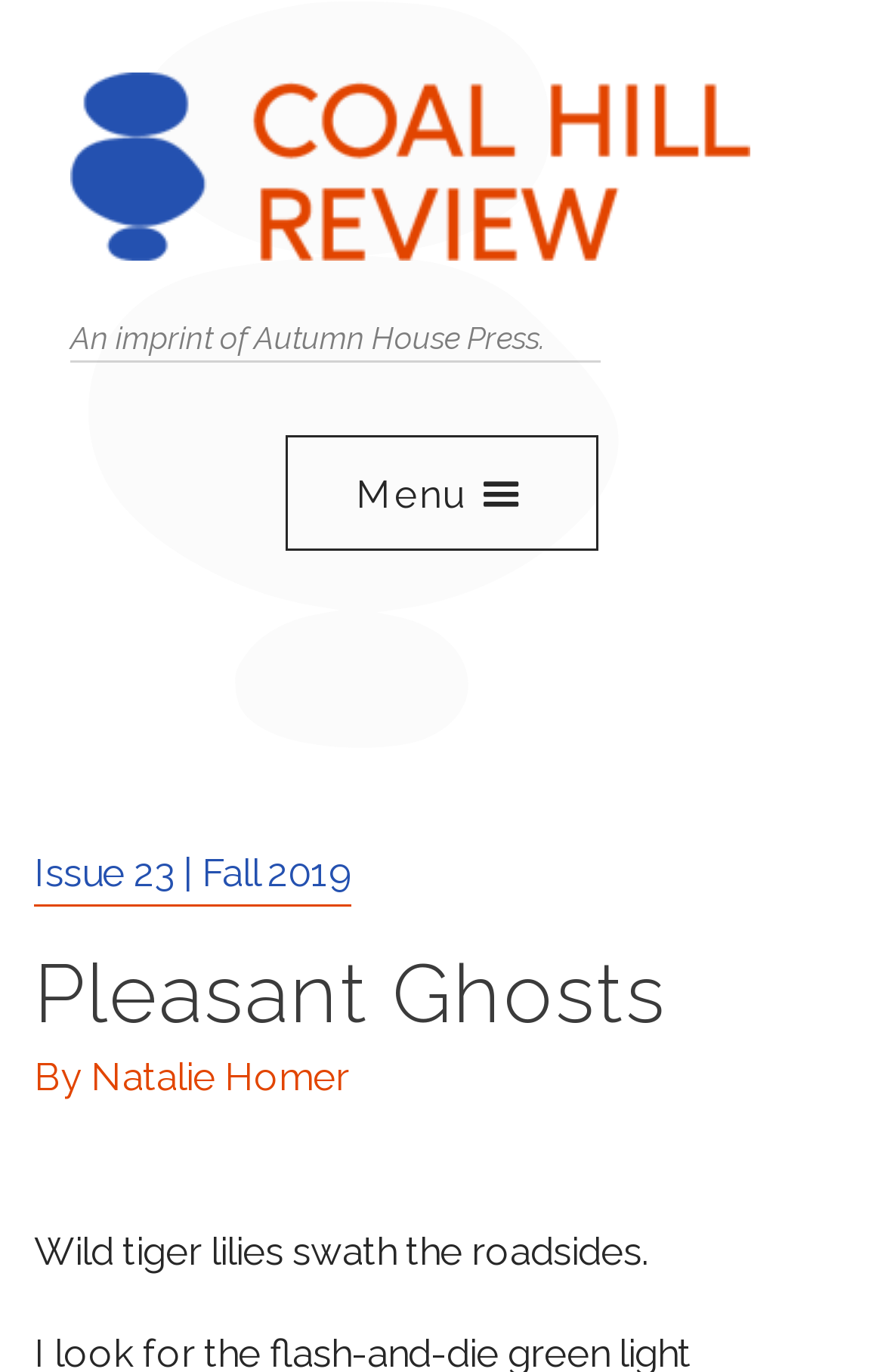Use a single word or phrase to answer the question: What is the title of the current issue?

Issue 23 | Fall 2019